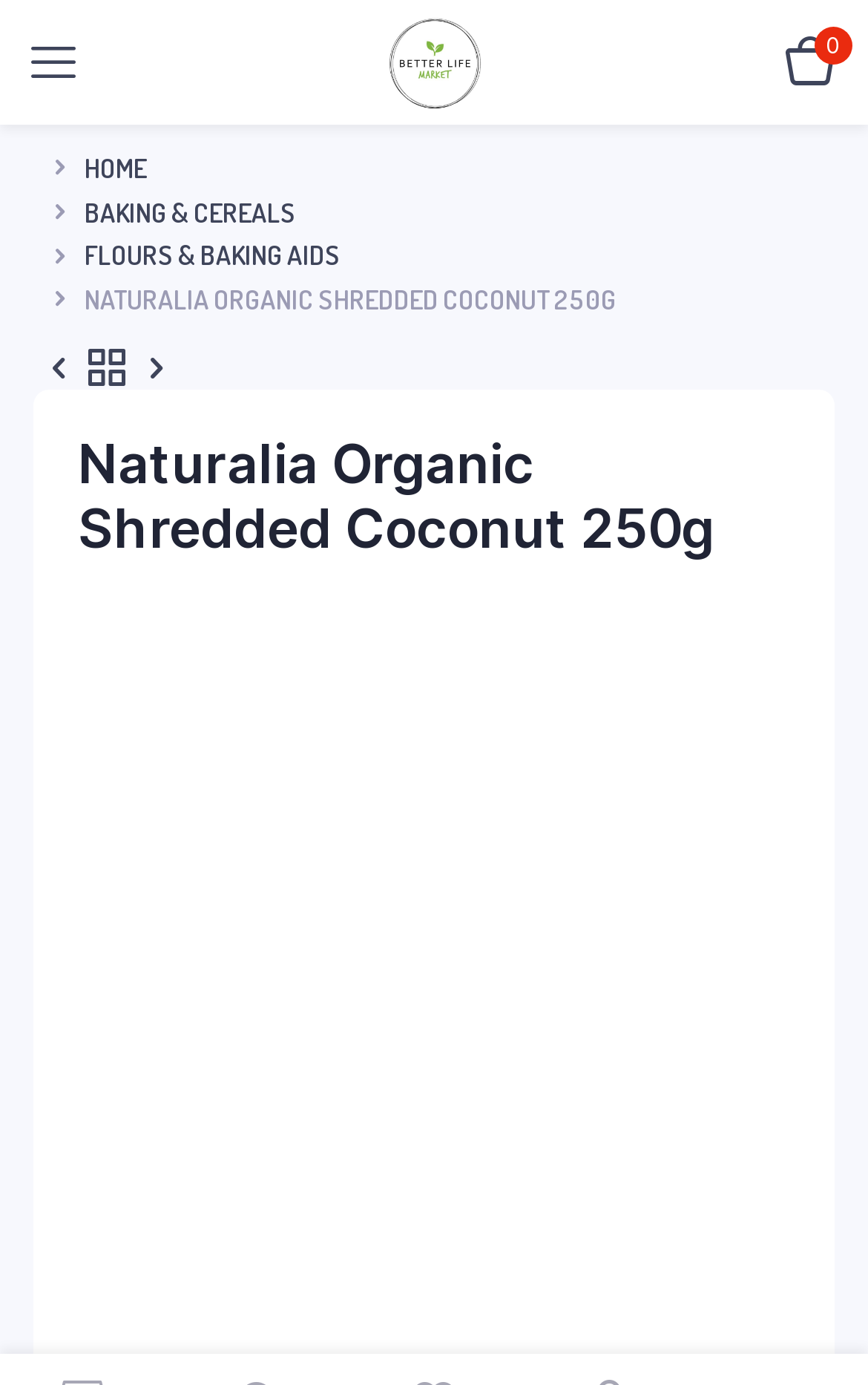Examine the image carefully and respond to the question with a detailed answer: 
How much does the product weigh?

I found the answer by looking at the text element with the bounding box coordinates [0.097, 0.205, 0.71, 0.229], which contains the text 'NATURALIA ORGANIC SHREDDED COCONUT 250G'.